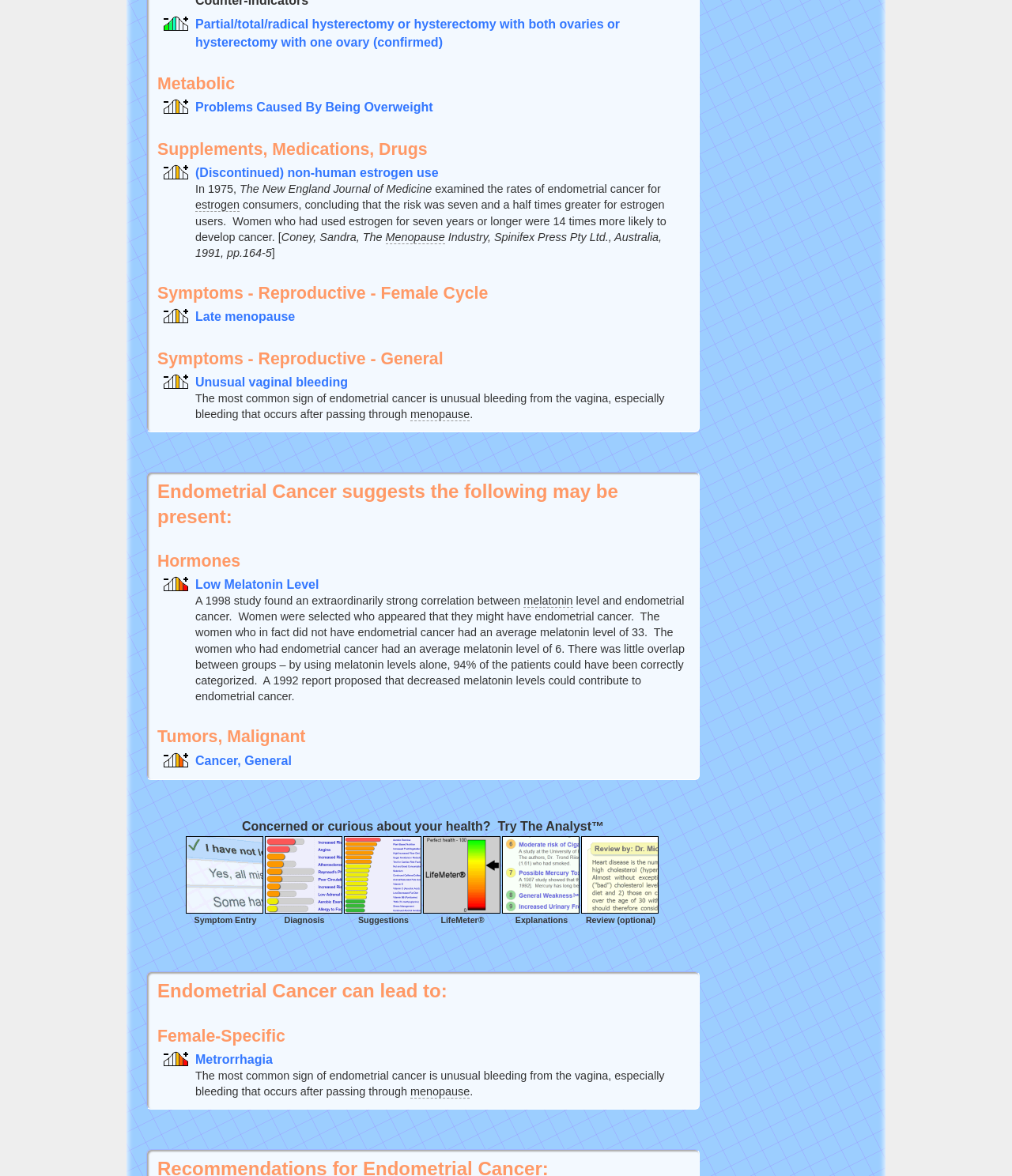Predict the bounding box coordinates for the UI element described as: "parent_node: Explanations". The coordinates should be four float numbers between 0 and 1, presented as [left, top, right, bottom].

[0.496, 0.771, 0.574, 0.779]